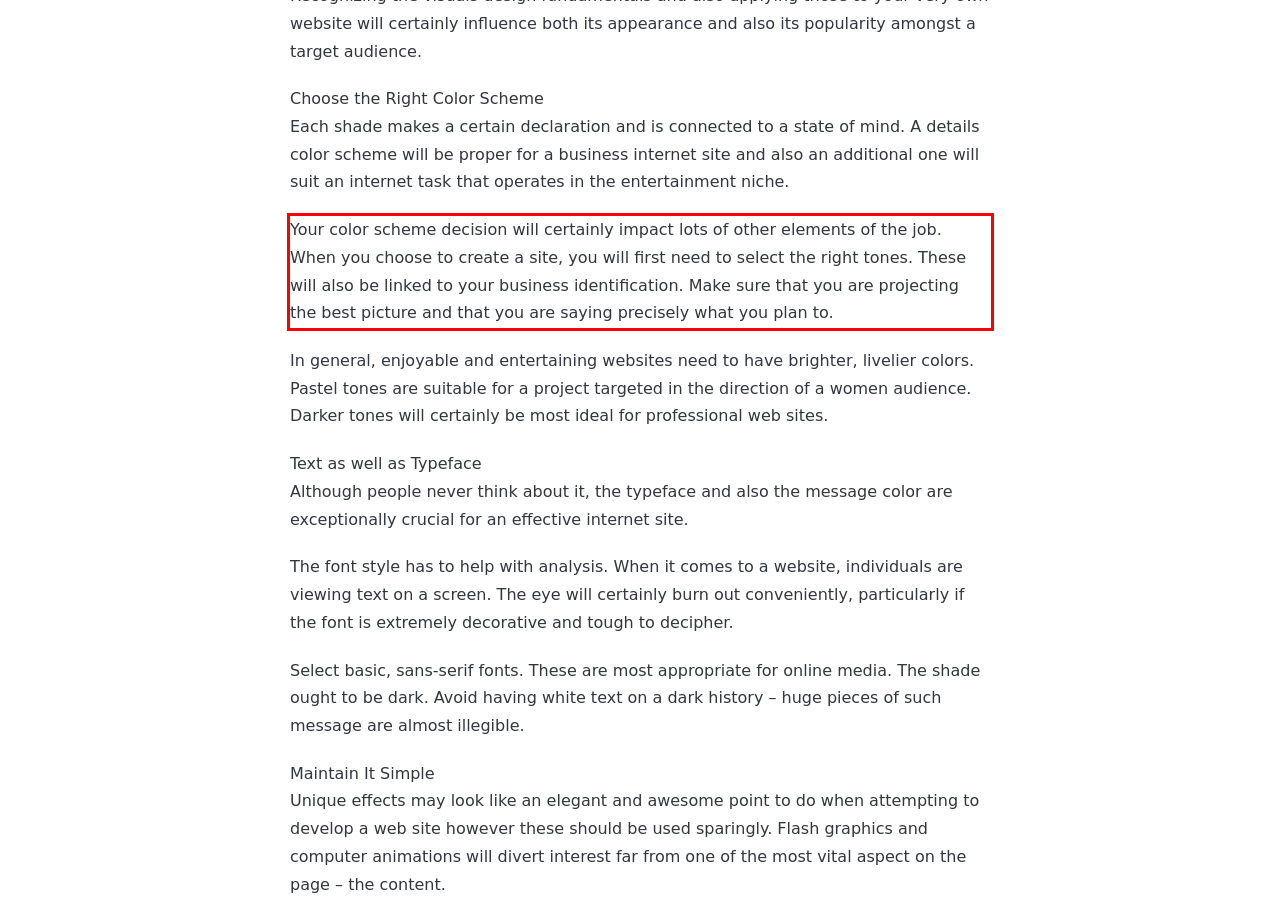Please use OCR to extract the text content from the red bounding box in the provided webpage screenshot.

Your color scheme decision will certainly impact lots of other elements of the job. When you choose to create a site, you will first need to select the right tones. These will also be linked to your business identification. Make sure that you are projecting the best picture and that you are saying precisely what you plan to.